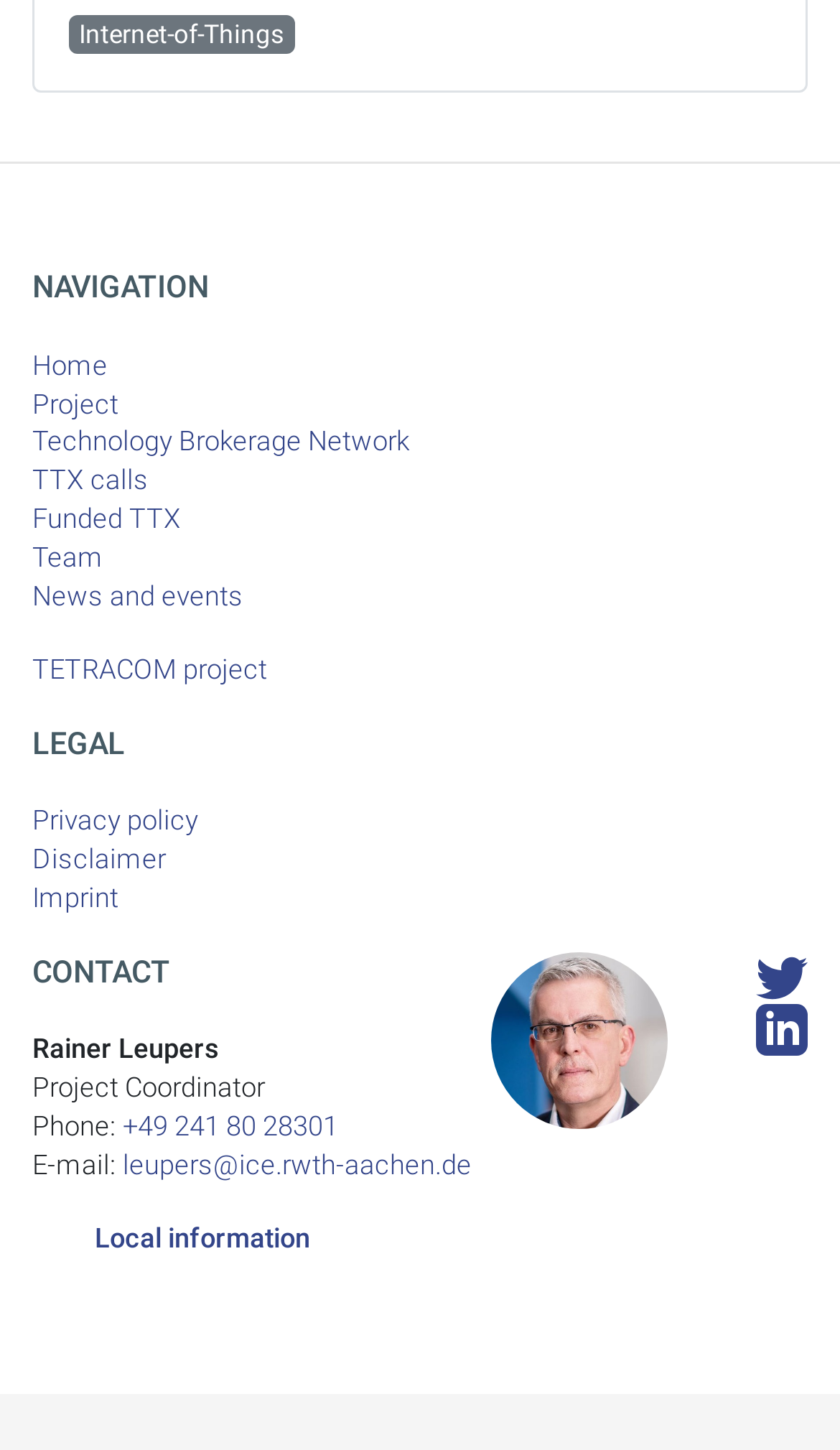Please determine the bounding box coordinates for the UI element described as: "Local information".

[0.038, 0.84, 0.795, 0.867]